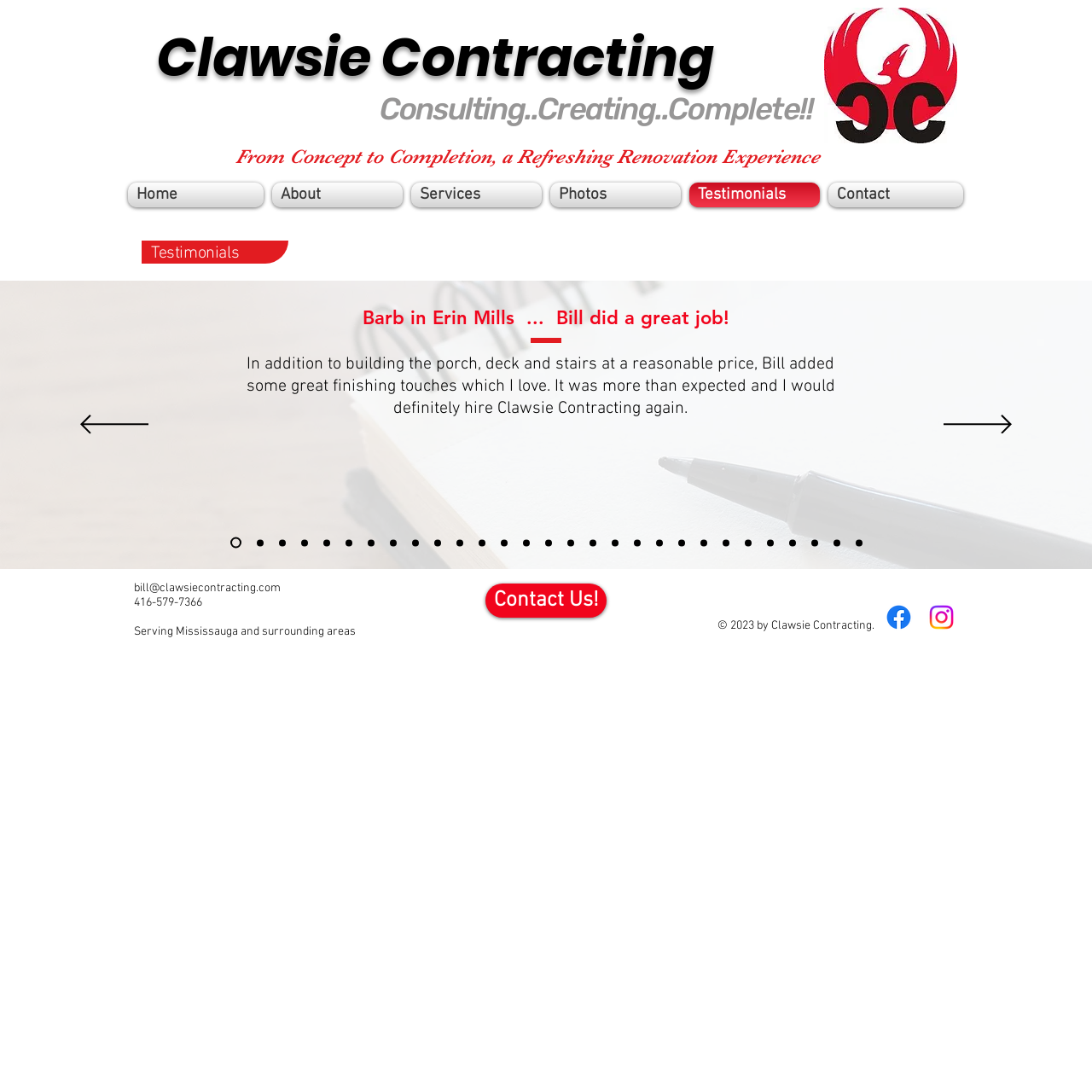What is the company name?
Please answer the question as detailed as possible based on the image.

I found the company name 'Clawsie Contracting' in the heading element with the text 'Clawsie Contracting' and also in the footer section with the text '© 2023 by Clawsie Contracting.'